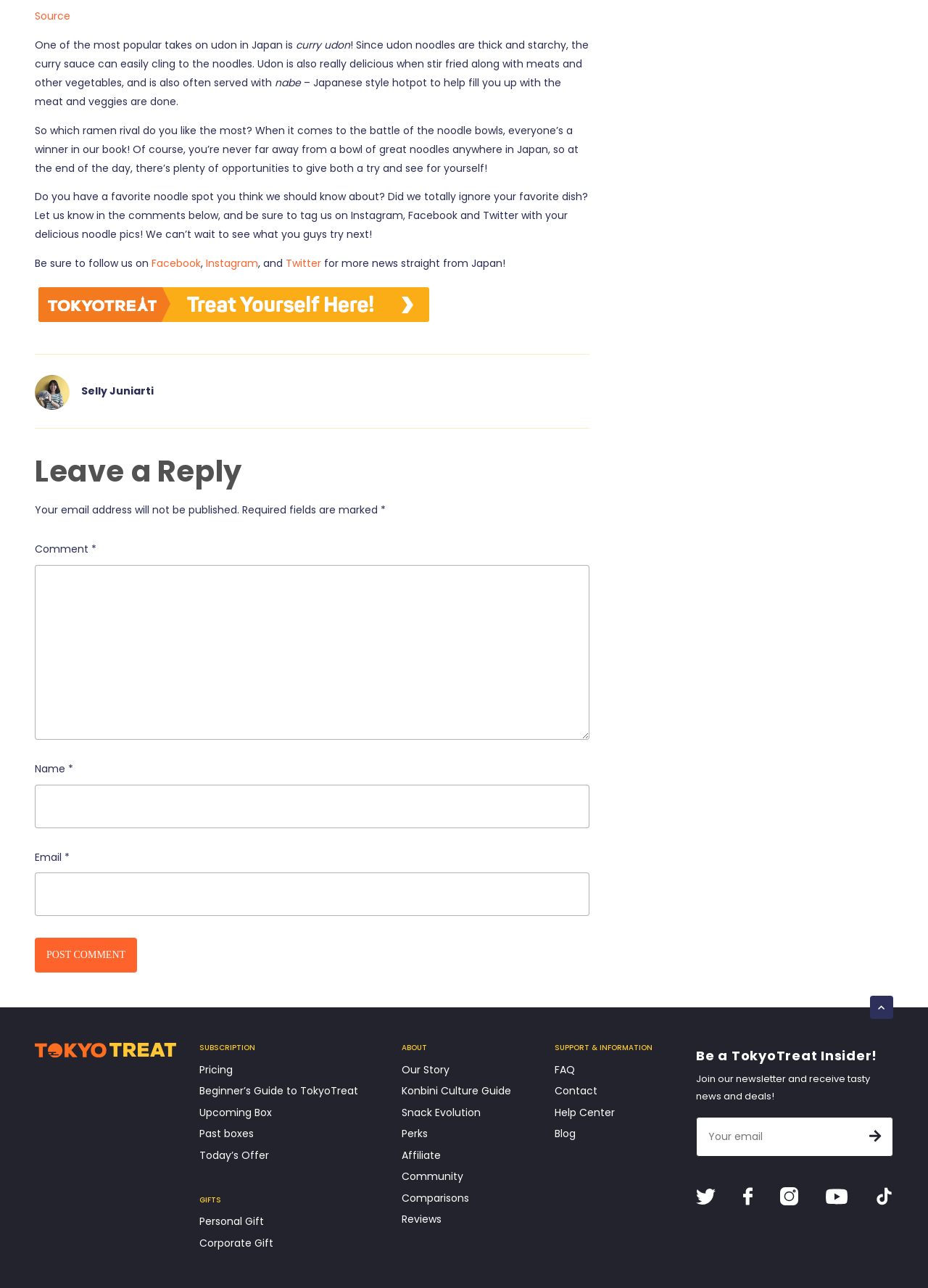Find the bounding box of the UI element described as follows: "Snack Evolution".

[0.433, 0.854, 0.573, 0.874]